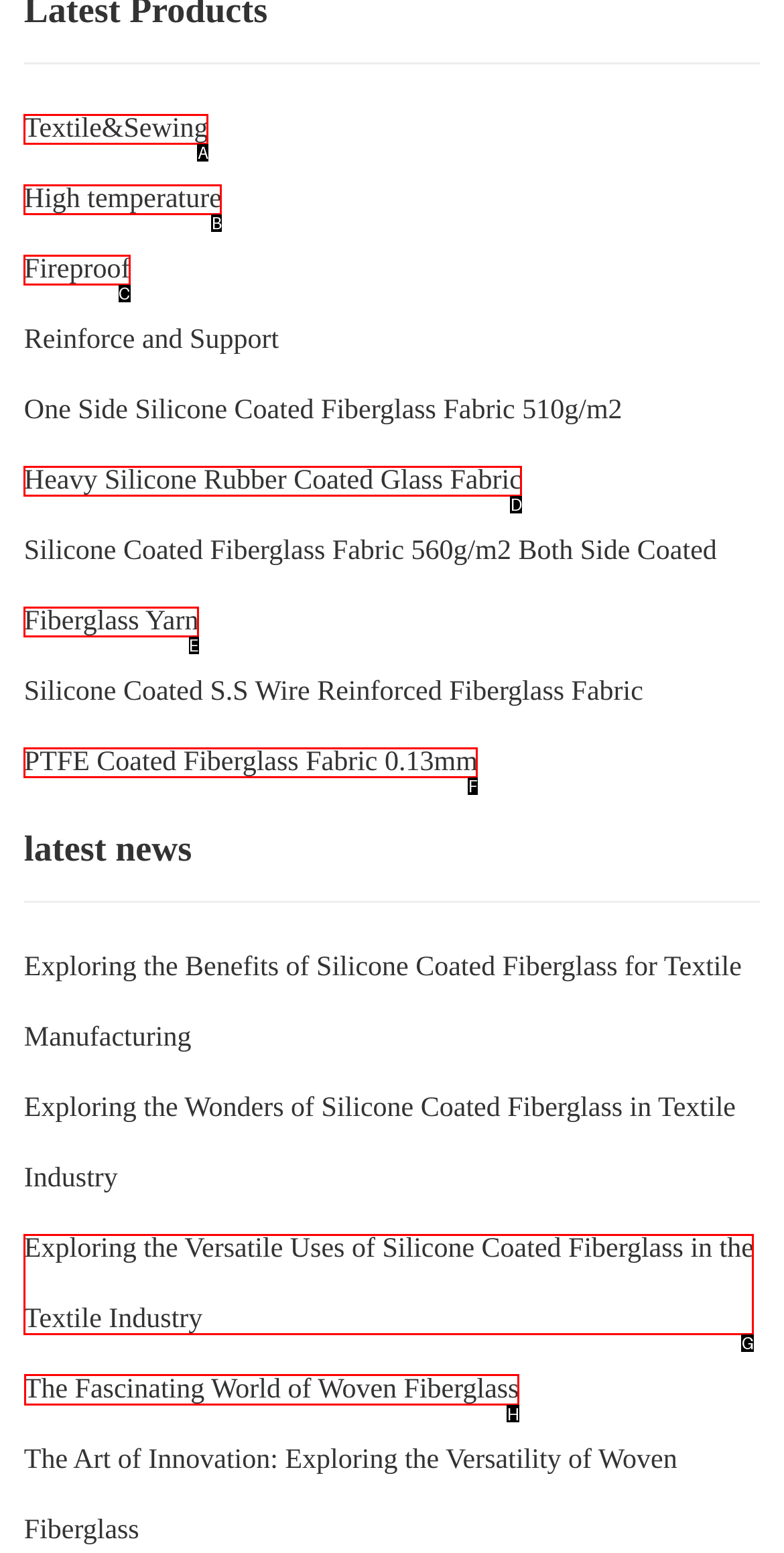Determine which HTML element to click to execute the following task: Discover the Fascinating World of Woven Fiberglass Answer with the letter of the selected option.

H